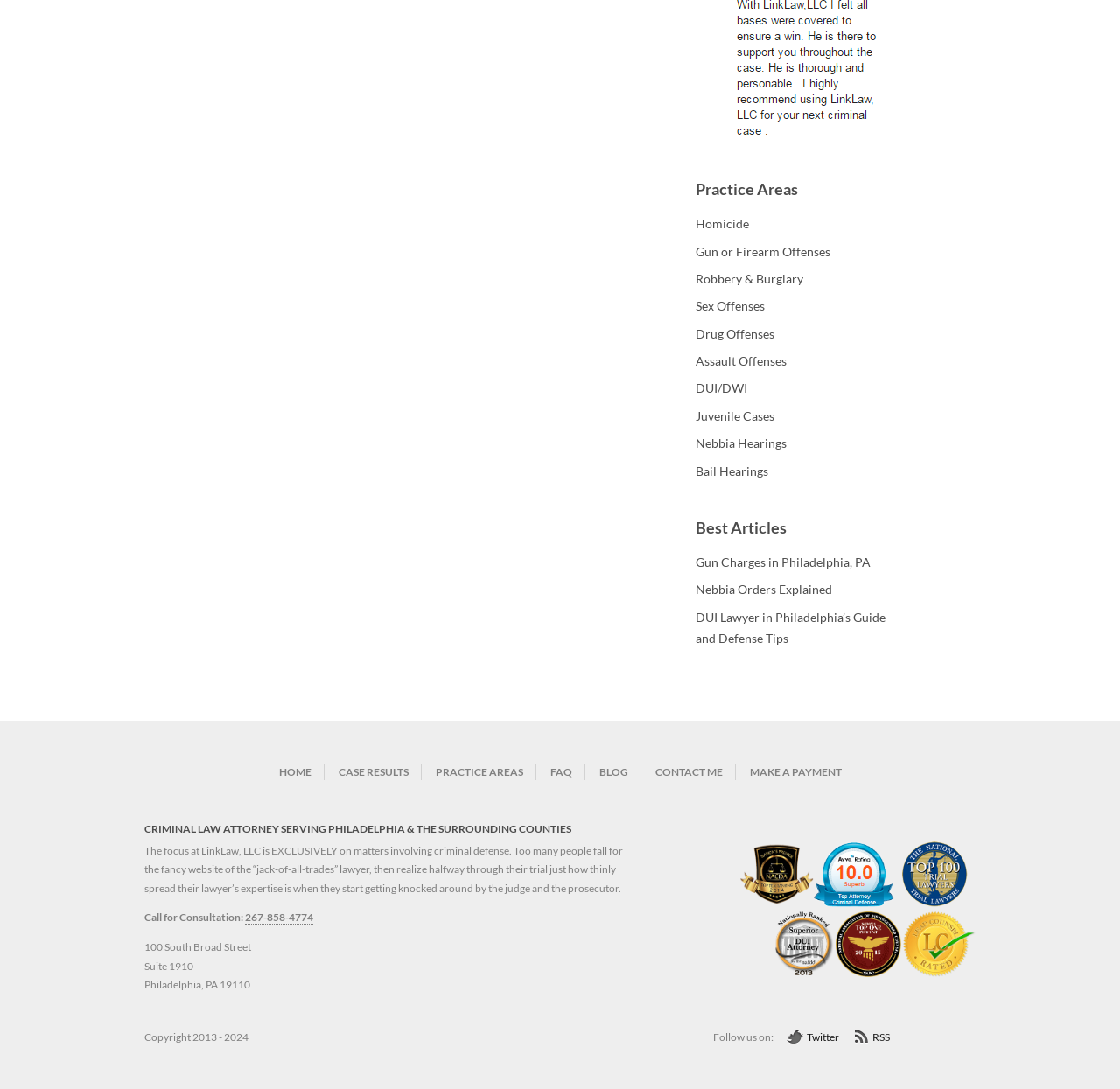Identify the bounding box of the UI component described as: "aria-label="White Facebook Icon"".

None